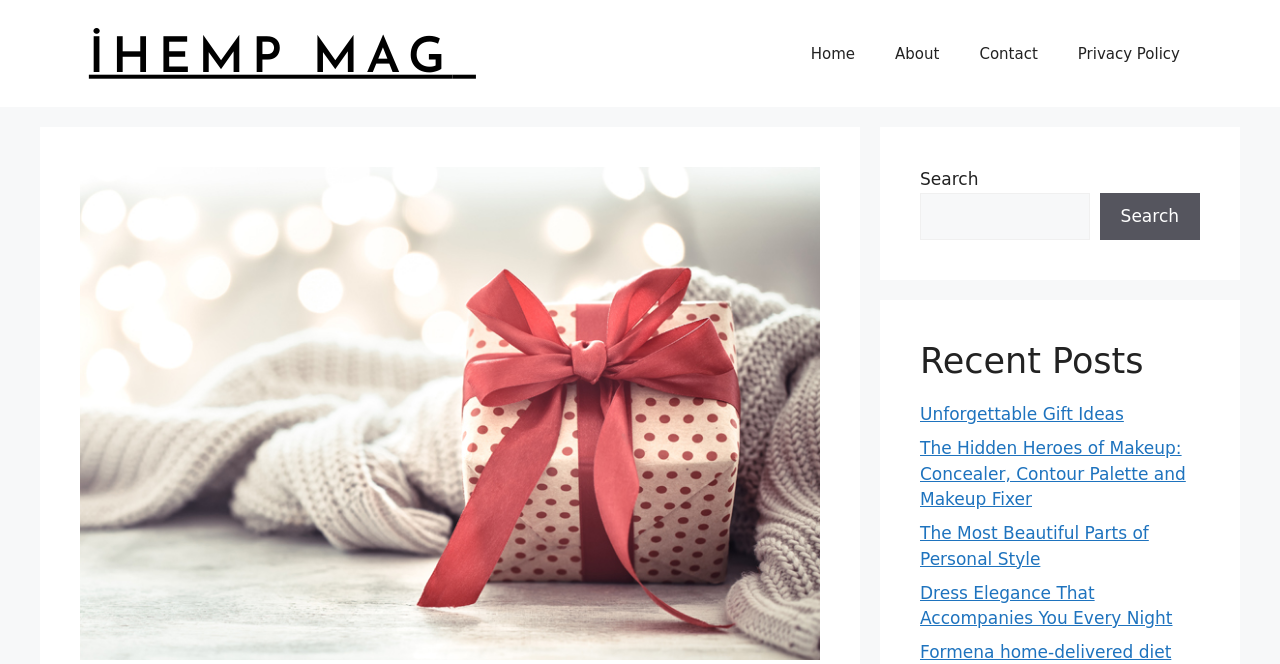What is the name of the blog?
Provide a detailed and extensive answer to the question.

I determined the answer by looking at the banner element at the top of the webpage, which contains a link with the text 'ihempmag Fashion and Magazine Blog'.